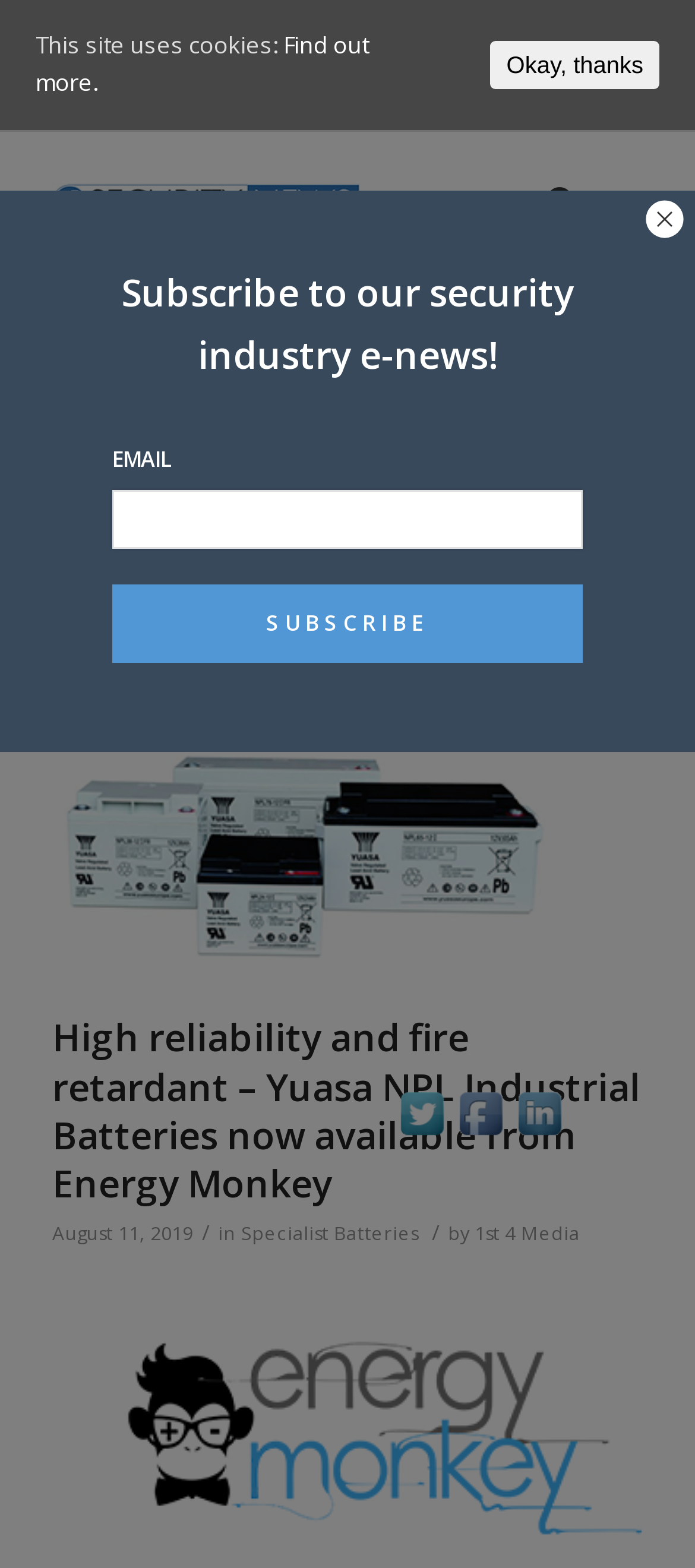What is the purpose of the textbox?
Using the screenshot, give a one-word or short phrase answer.

To subscribe to e-news